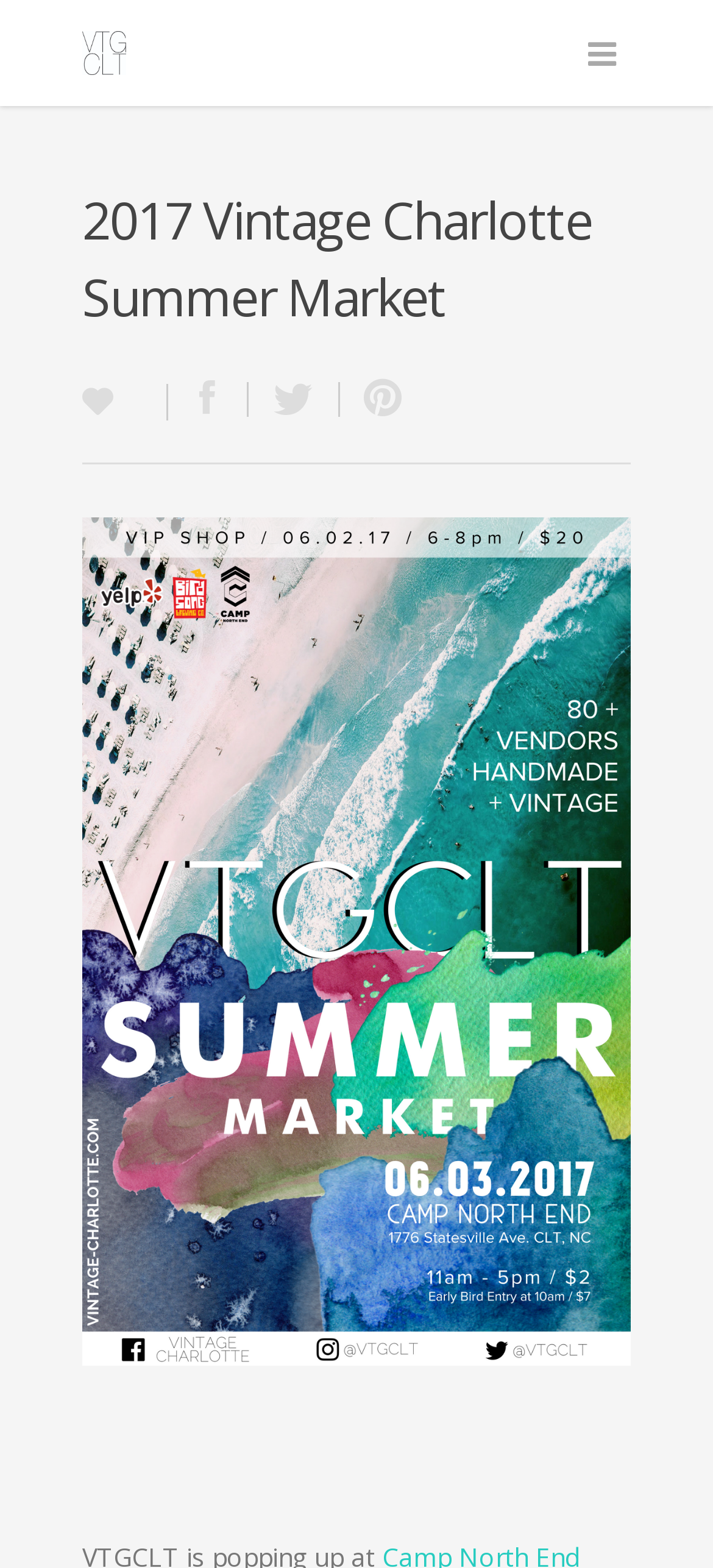Bounding box coordinates should be provided in the format (top-left x, top-left y, bottom-right x, bottom-right y) with all values between 0 and 1. Identify the bounding box for this UI element: 0

[0.115, 0.246, 0.233, 0.261]